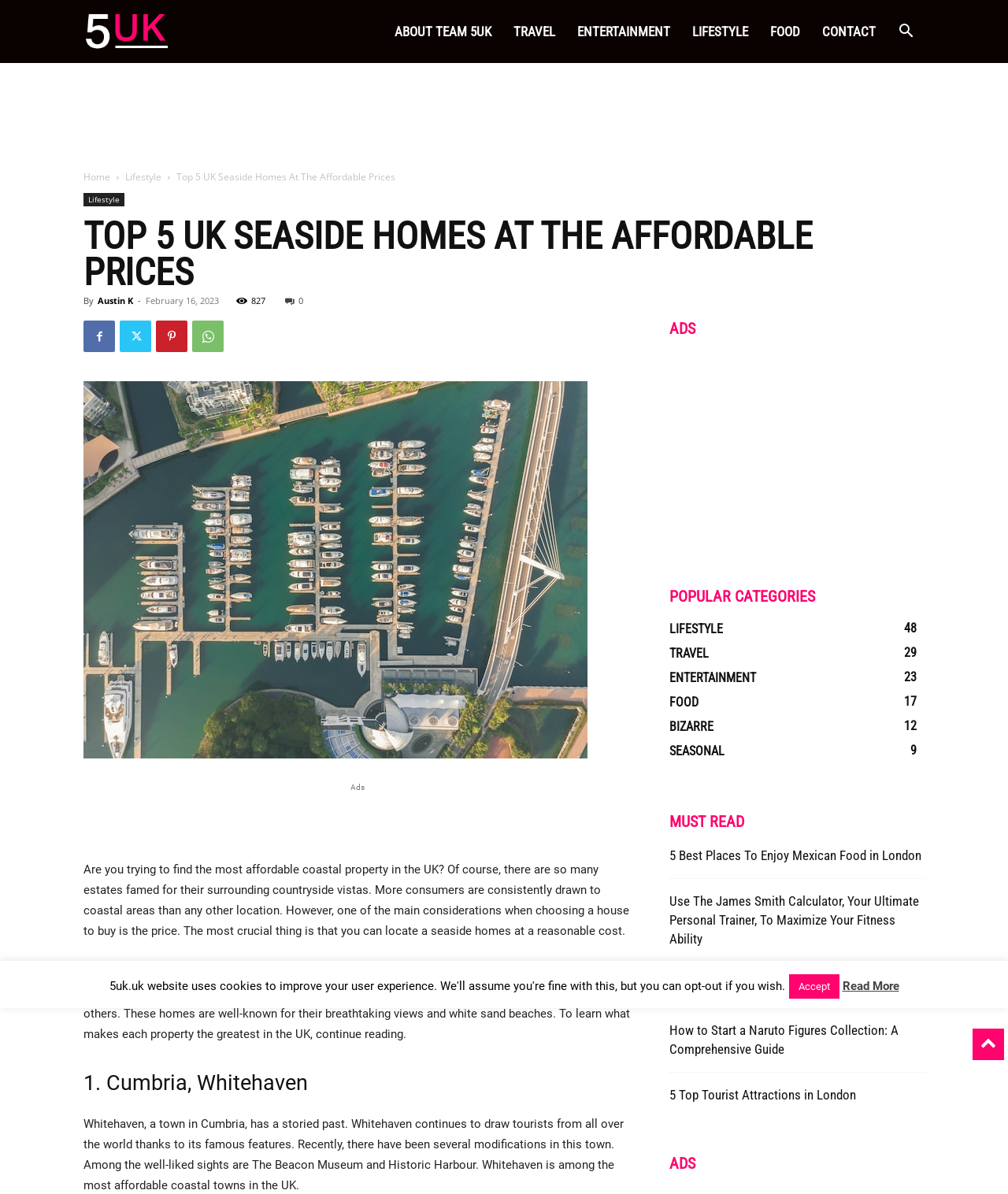Generate a thorough description of the webpage.

This webpage is about affordable seaside homes in the UK. At the top, there is a logo and a search button on the right side. Below the logo, there are several links to different categories, including "About Team 5UK", "Travel", "Entertainment", "Lifestyle", "Food", and "Contact". 

On the left side, there is a header section with a title "Top 5 UK Seaside Homes At The Affordable Prices" and a subtitle "By Austin K" with a date "February 16, 2023". Below the header, there is a link to "Seaside Homes" with an image. 

The main content of the webpage is divided into sections. The first section is an introduction to finding affordable coastal properties in the UK, followed by a list of the 5 most affordable beach homes in the UK, including Whitehaven in Cumbria. 

On the right side, there are several sections, including "ADS", "POPULAR CATEGORIES", and "MUST READ". The "ADS" section contains advertisements, while the "POPULAR CATEGORIES" section has links to different categories, such as "LIFESTYLE", "TRAVEL", and "ENTERTAINMENT". The "MUST READ" section has links to several articles, including "5 Best Places To Enjoy Mexican Food in London" and "How to Start a Naruto Figures Collection: A Comprehensive Guide". 

At the bottom of the webpage, there is a button to "Accept" and a link to "Read More".